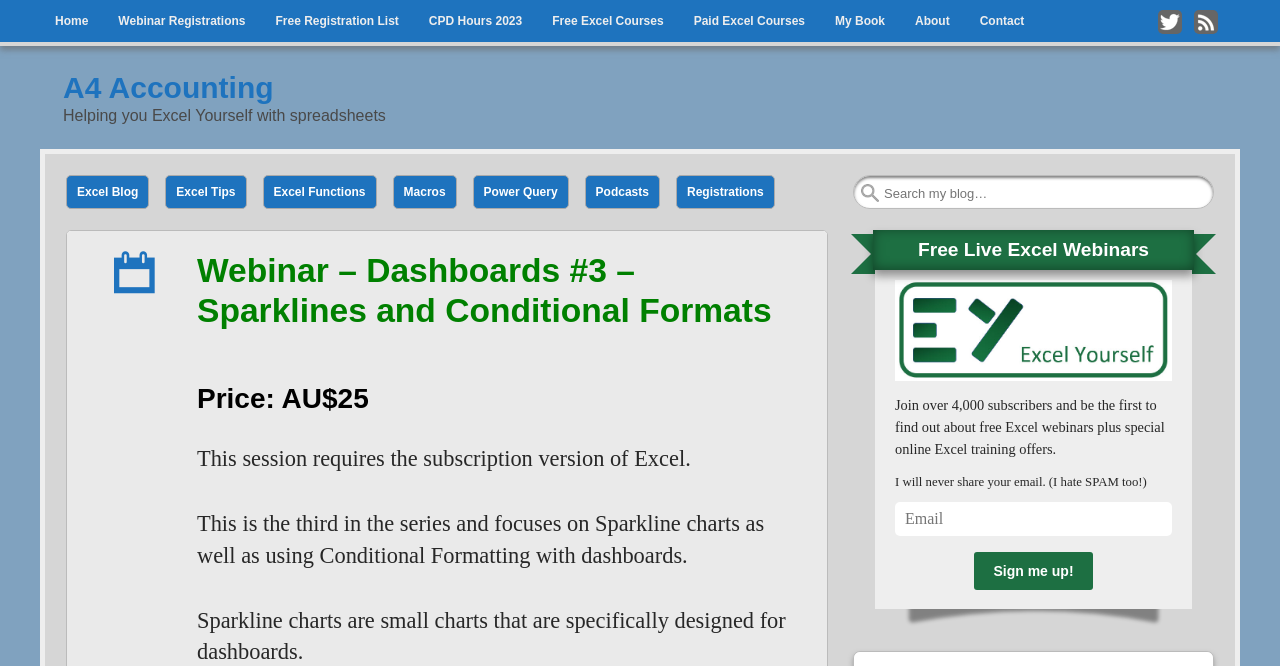Can you find the bounding box coordinates for the element to click on to achieve the instruction: "Register for the webinar"?

[0.154, 0.377, 0.615, 0.498]